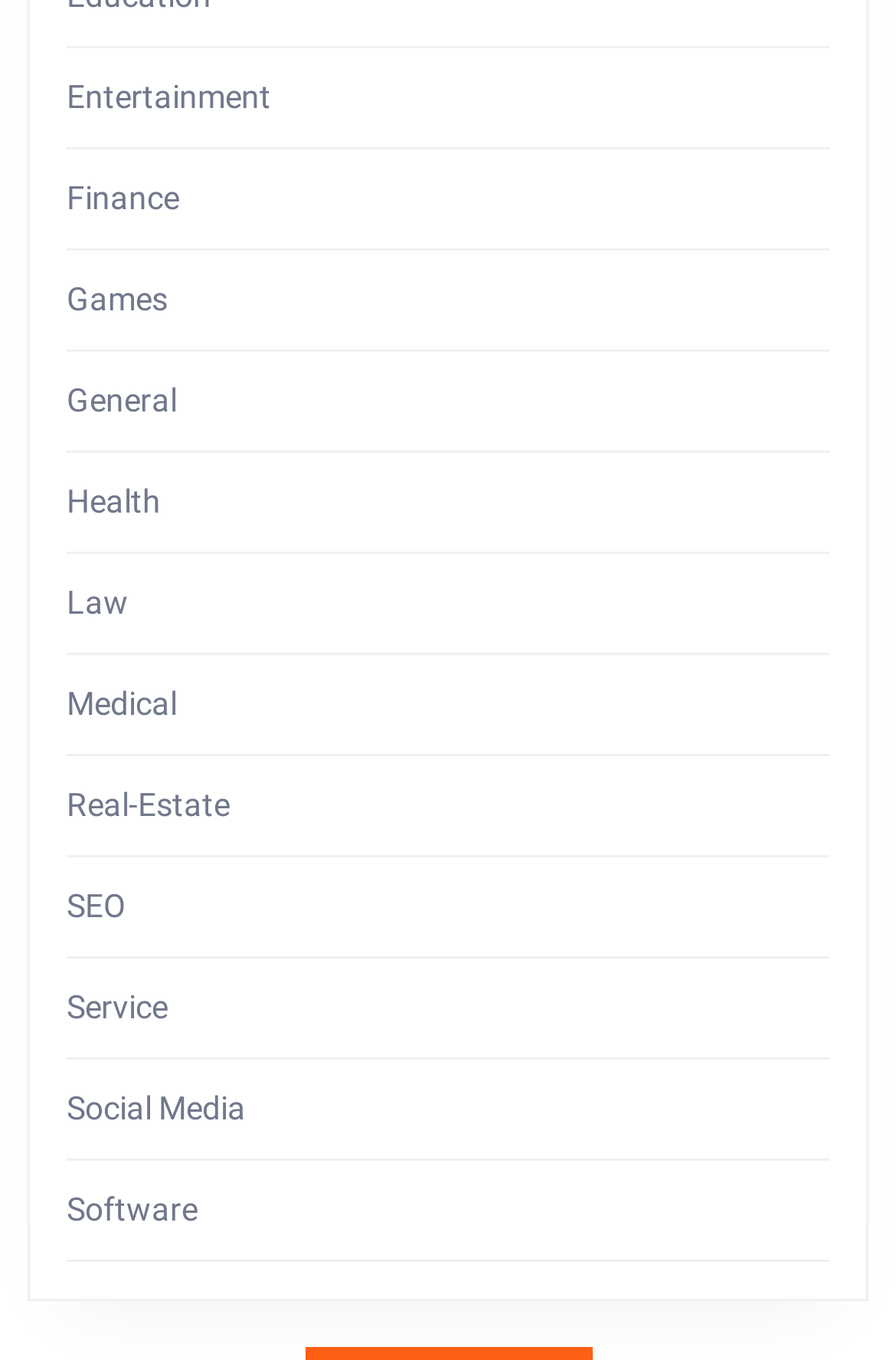Please locate the clickable area by providing the bounding box coordinates to follow this instruction: "View General".

[0.074, 0.281, 0.197, 0.308]